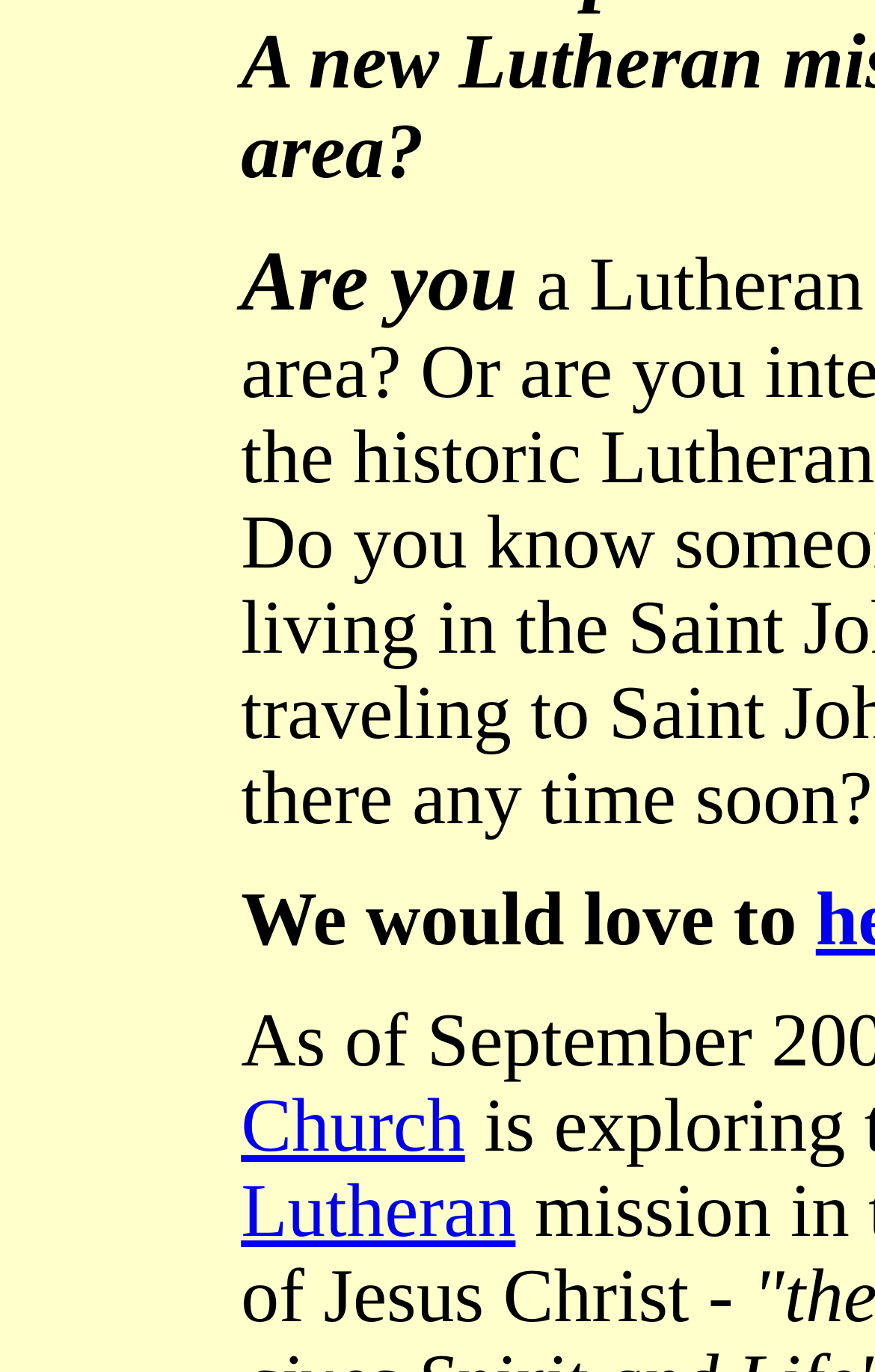Bounding box coordinates must be specified in the format (top-left x, top-left y, bottom-right x, bottom-right y). All values should be floating point numbers between 0 and 1. What are the bounding box coordinates of the UI element described as: Lutheran

[0.275, 0.853, 0.589, 0.914]